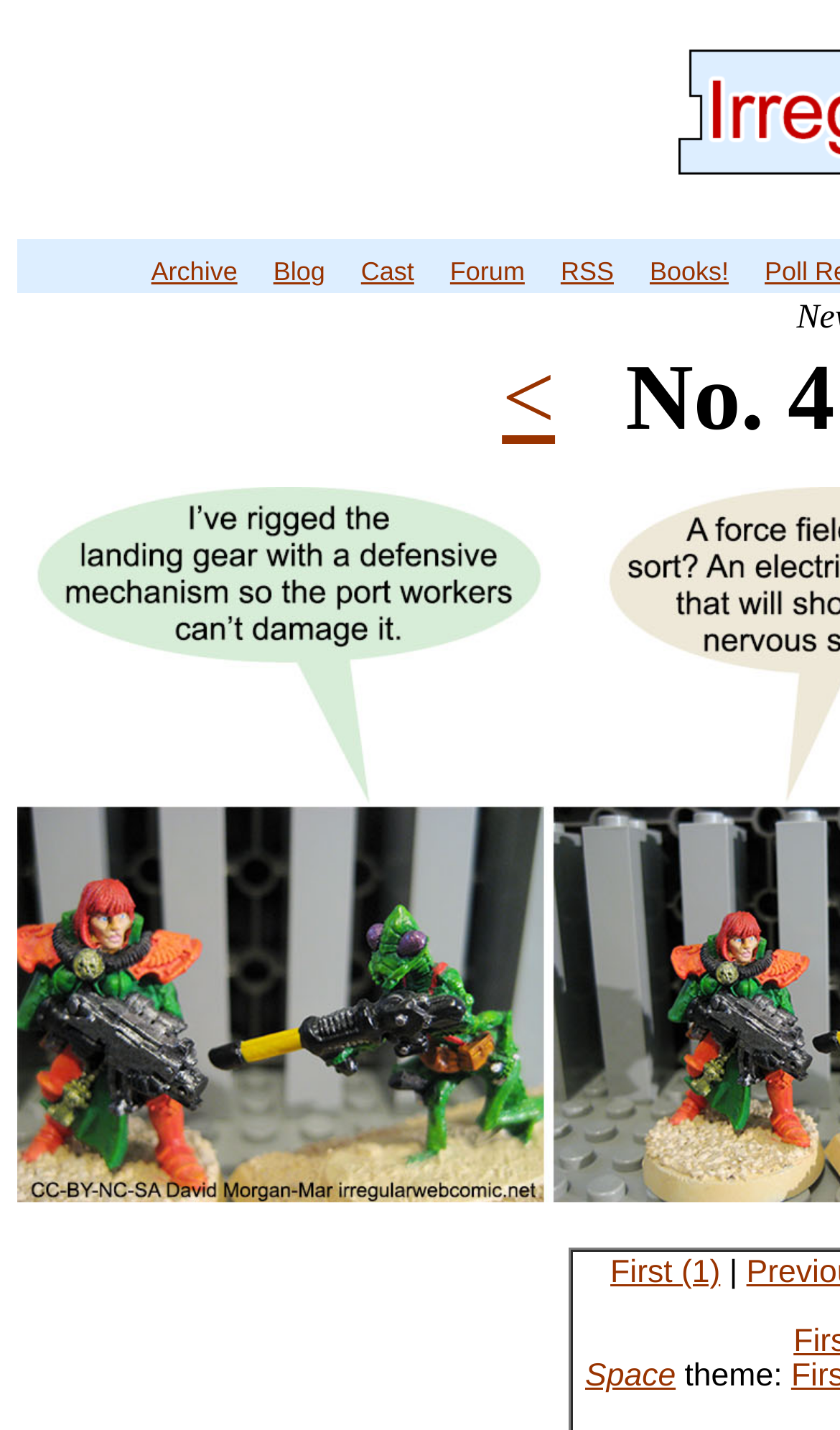Locate the bounding box coordinates of the element's region that should be clicked to carry out the following instruction: "go to previous page". The coordinates need to be four float numbers between 0 and 1, i.e., [left, top, right, bottom].

[0.598, 0.242, 0.661, 0.315]